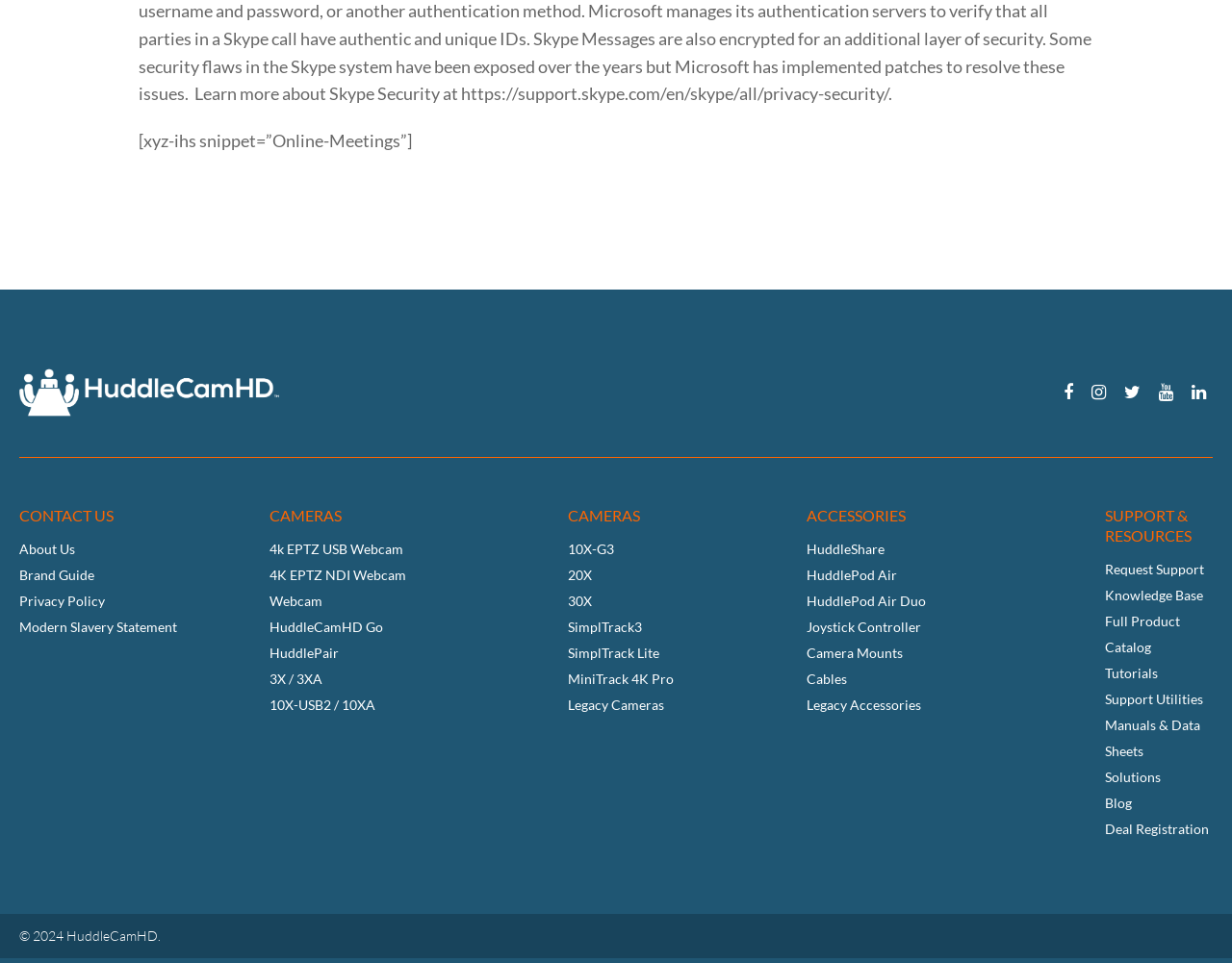How many categories are listed under CONTACT US?
Based on the screenshot, provide a one-word or short-phrase response.

3